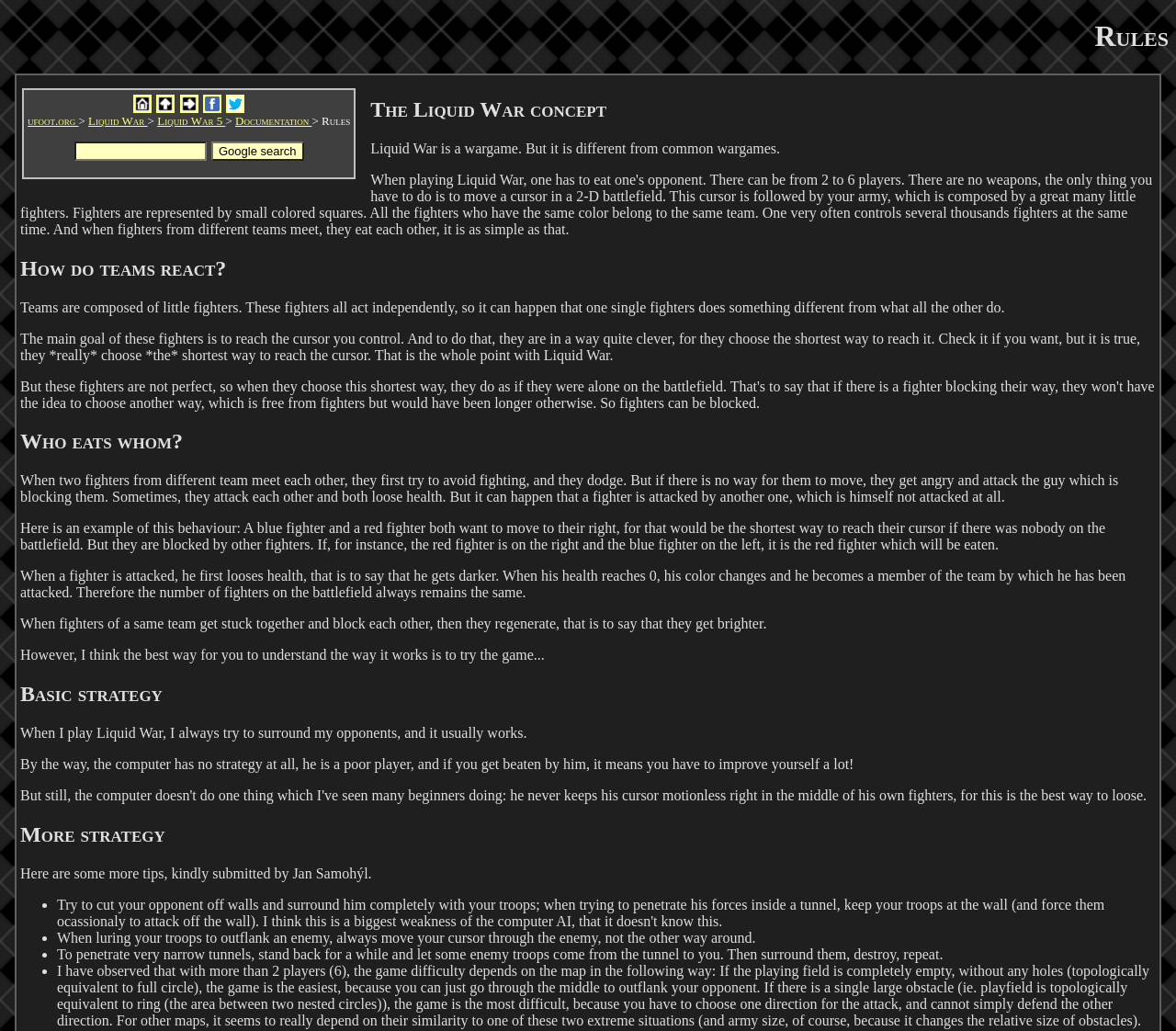Answer the following query concisely with a single word or phrase:
What is Liquid War?

A wargame